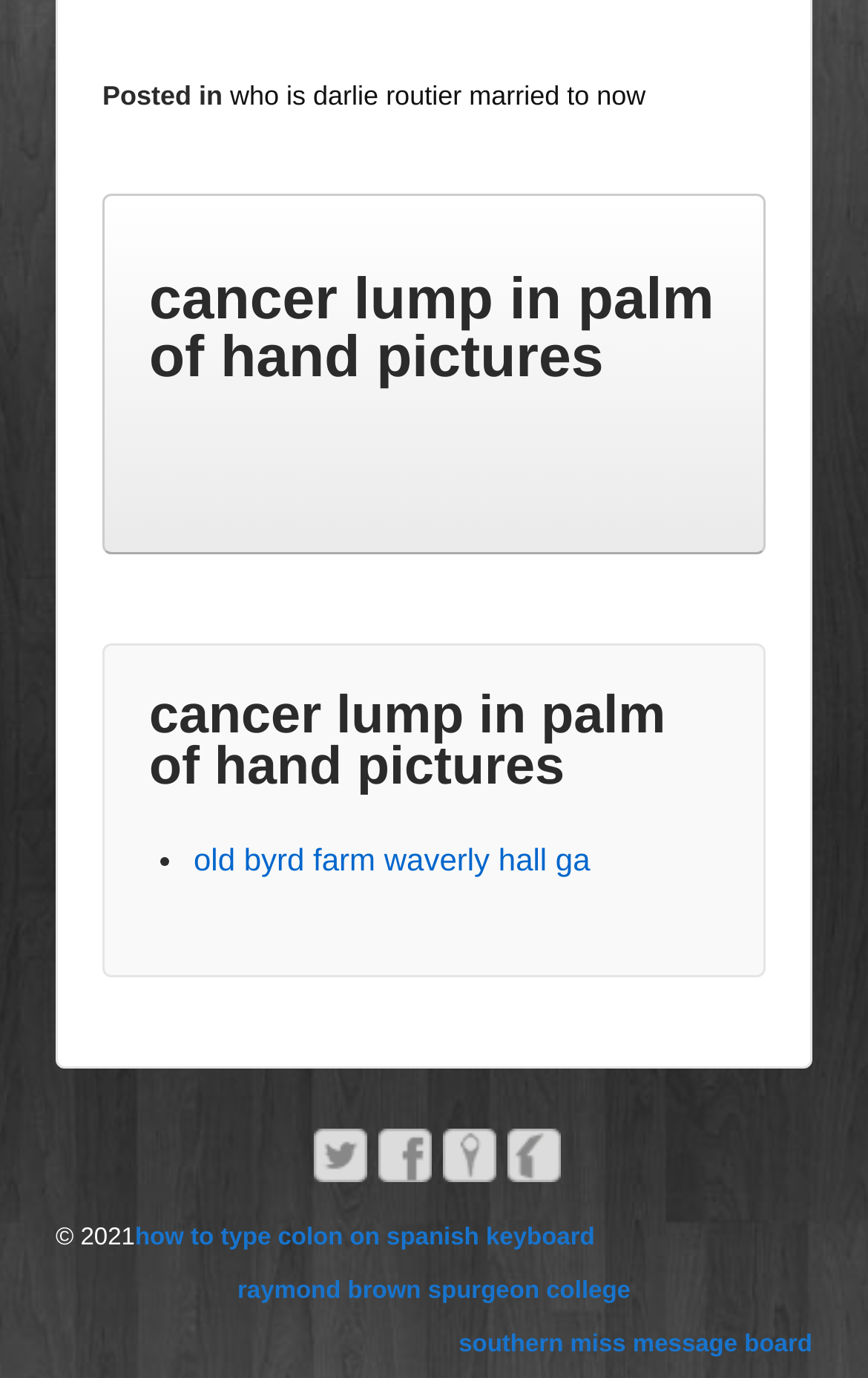How many list markers are there?
Using the image, provide a concise answer in one word or a short phrase.

1